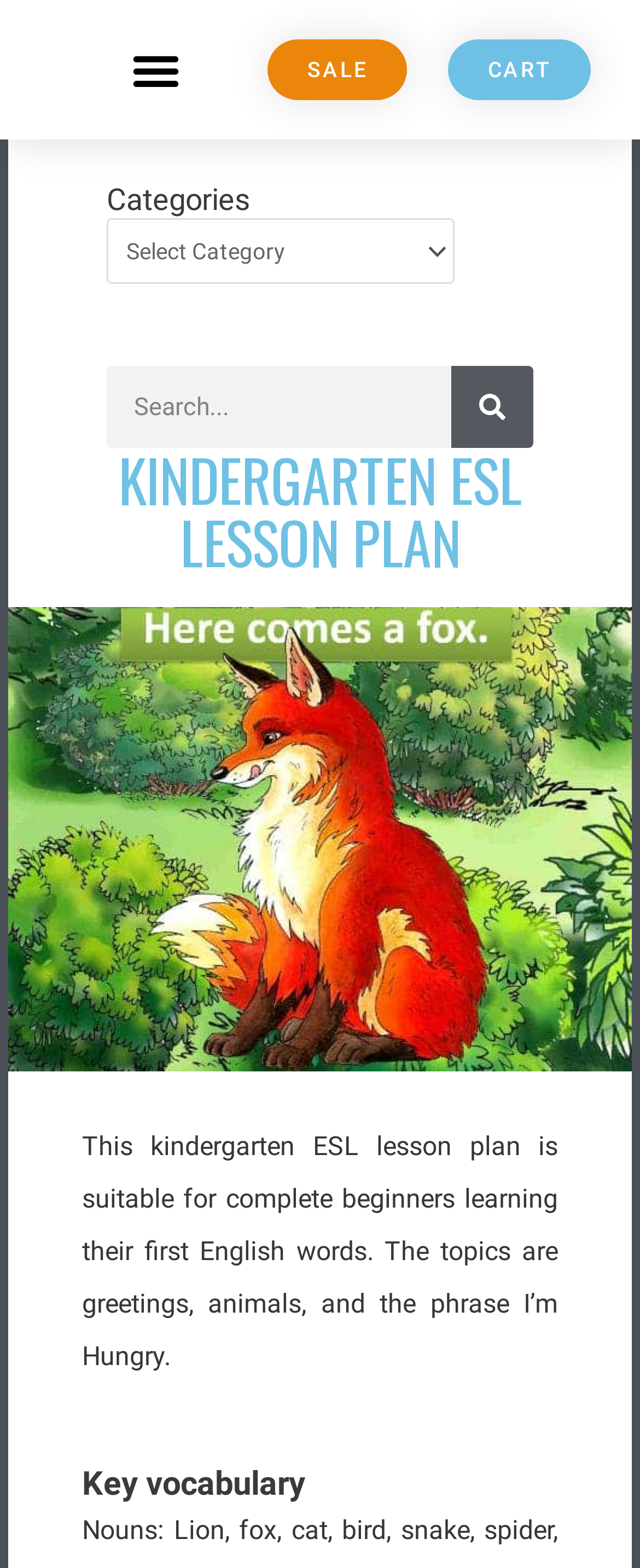Using the webpage screenshot, find the UI element described by parent_node: Search name="s" placeholder="Search...". Provide the bounding box coordinates in the format (top-left x, top-left y, bottom-right x, bottom-right y), ensuring all values are floating point numbers between 0 and 1.

[0.167, 0.233, 0.705, 0.285]